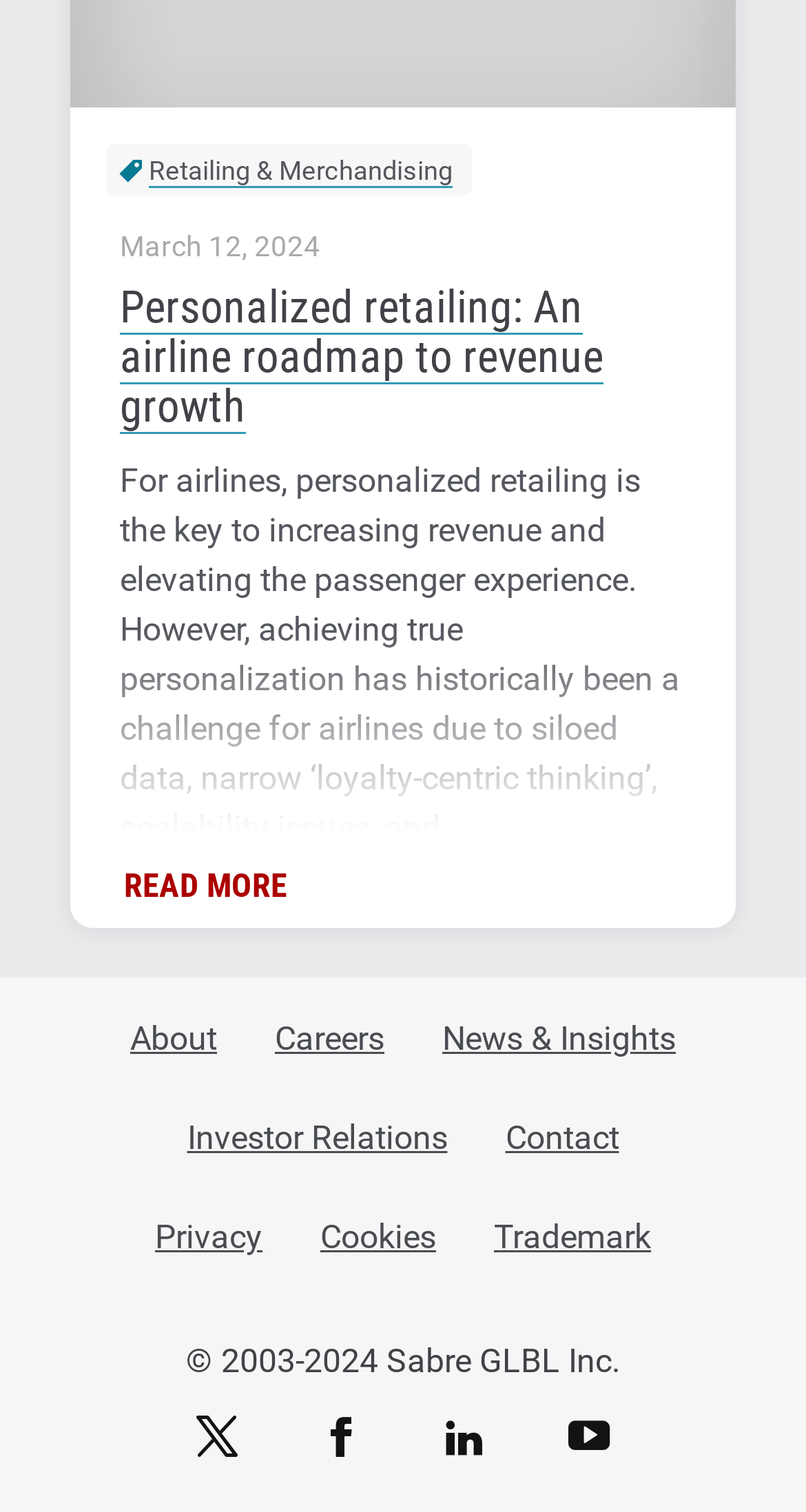Please provide the bounding box coordinates for the element that needs to be clicked to perform the following instruction: "Go to 'Contact' page". The coordinates should be given as four float numbers between 0 and 1, i.e., [left, top, right, bottom].

[0.596, 0.737, 0.799, 0.803]